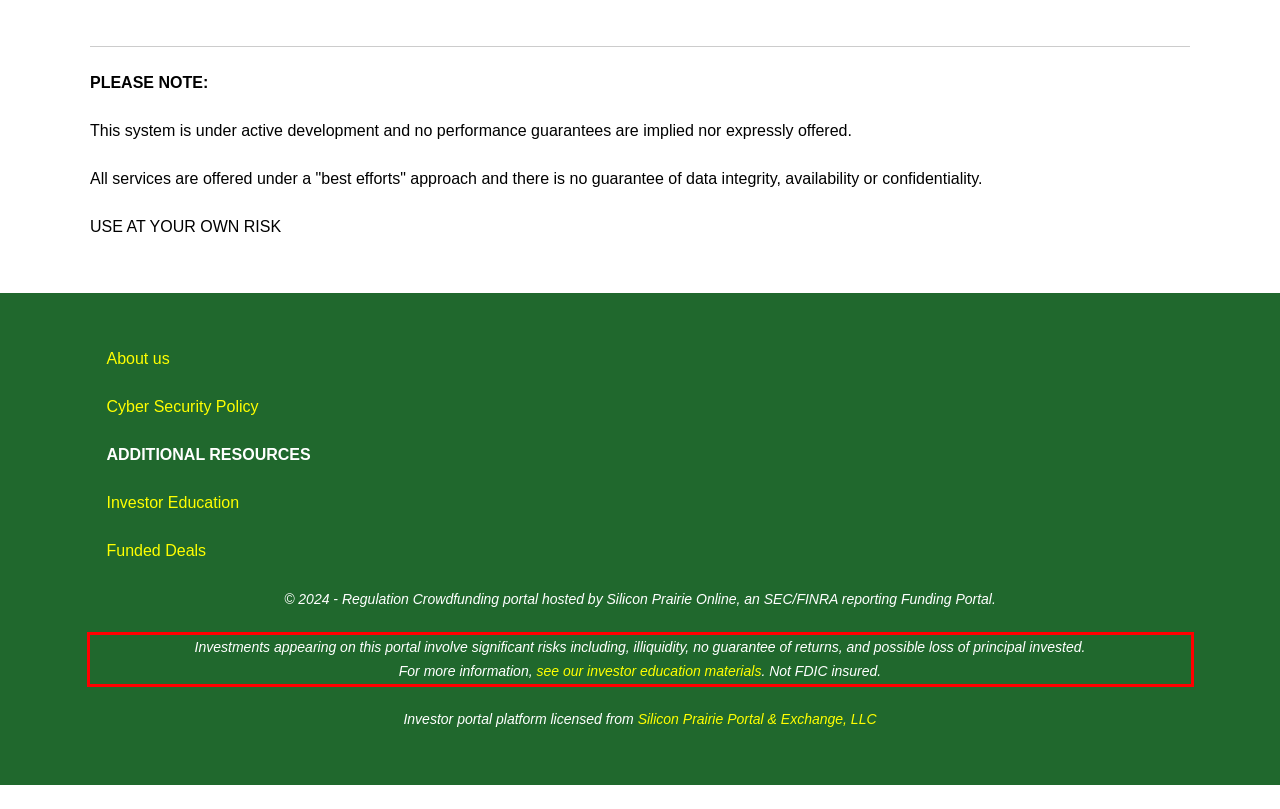Look at the provided screenshot of the webpage and perform OCR on the text within the red bounding box.

Investments appearing on this portal involve significant risks including, illiquidity, no guarantee of returns, and possible loss of principal invested. For more information, see our investor education materials. Not FDIC insured.